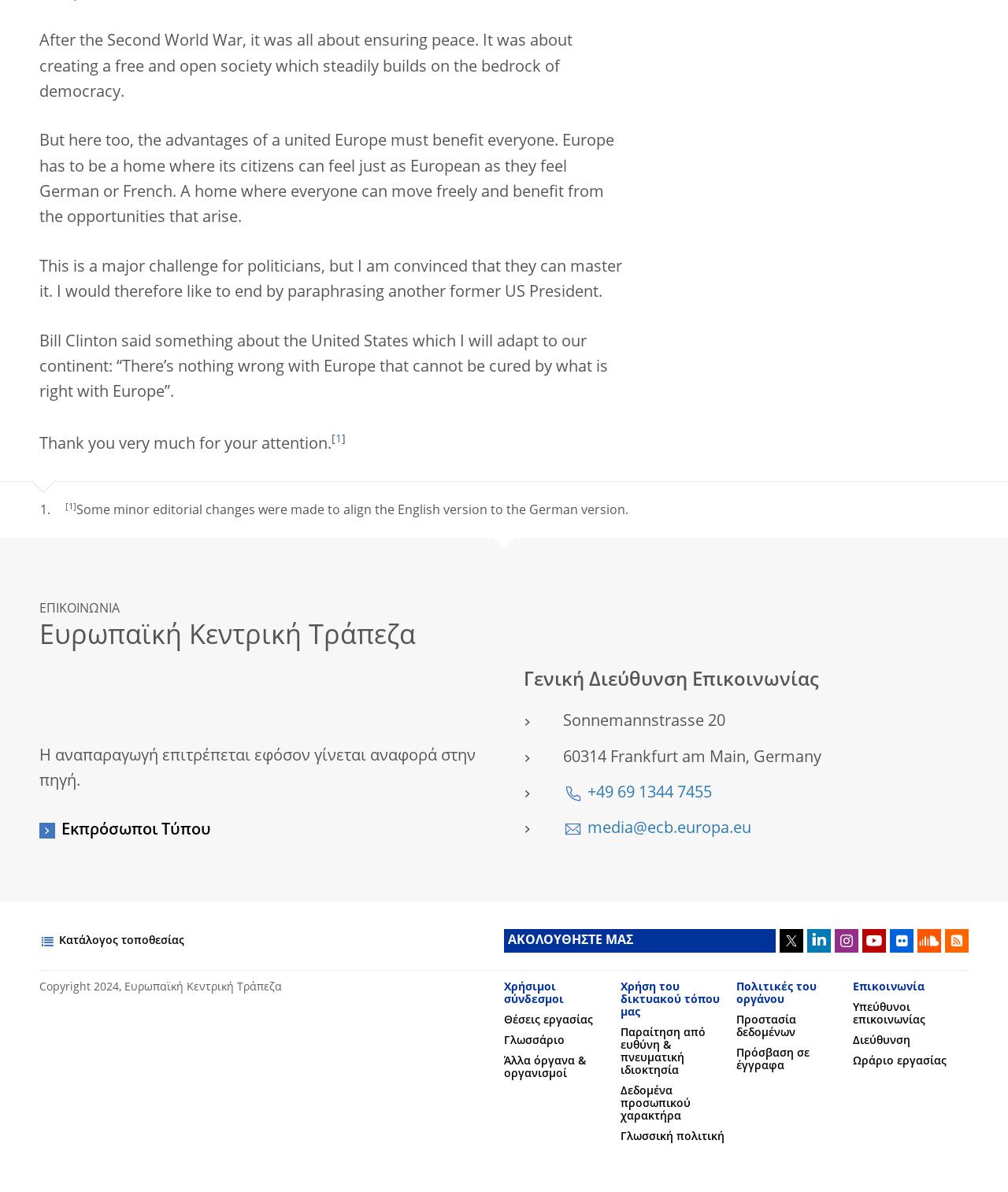Please pinpoint the bounding box coordinates for the region I should click to adhere to this instruction: "Access the ECB's job vacancies".

[0.5, 0.852, 0.588, 0.861]